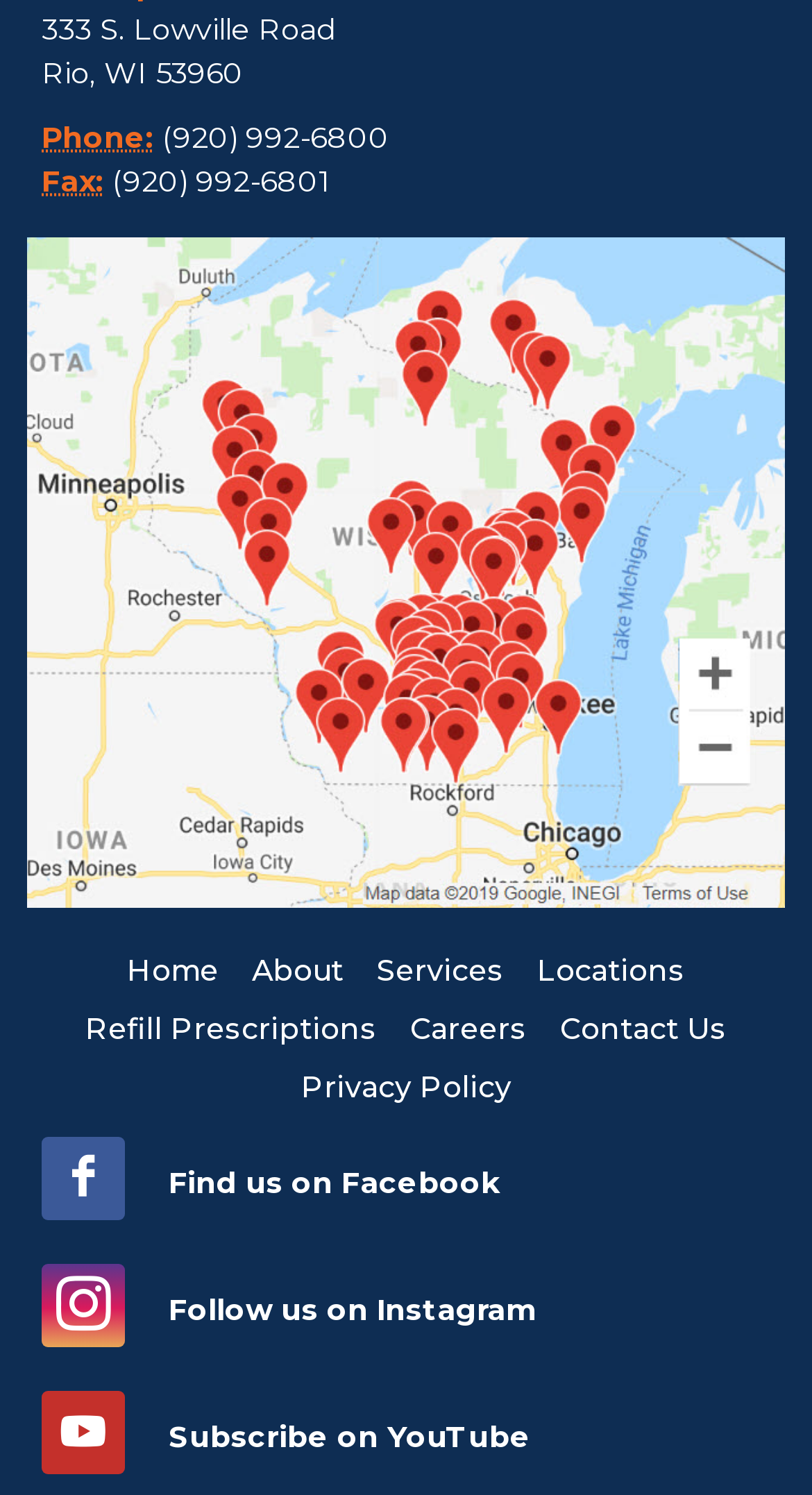Analyze the image and give a detailed response to the question:
What is the phone number of the location?

I found the phone number by looking at the static text element that is associated with the 'Phone Number' abbreviation, which is located near the top of the webpage.